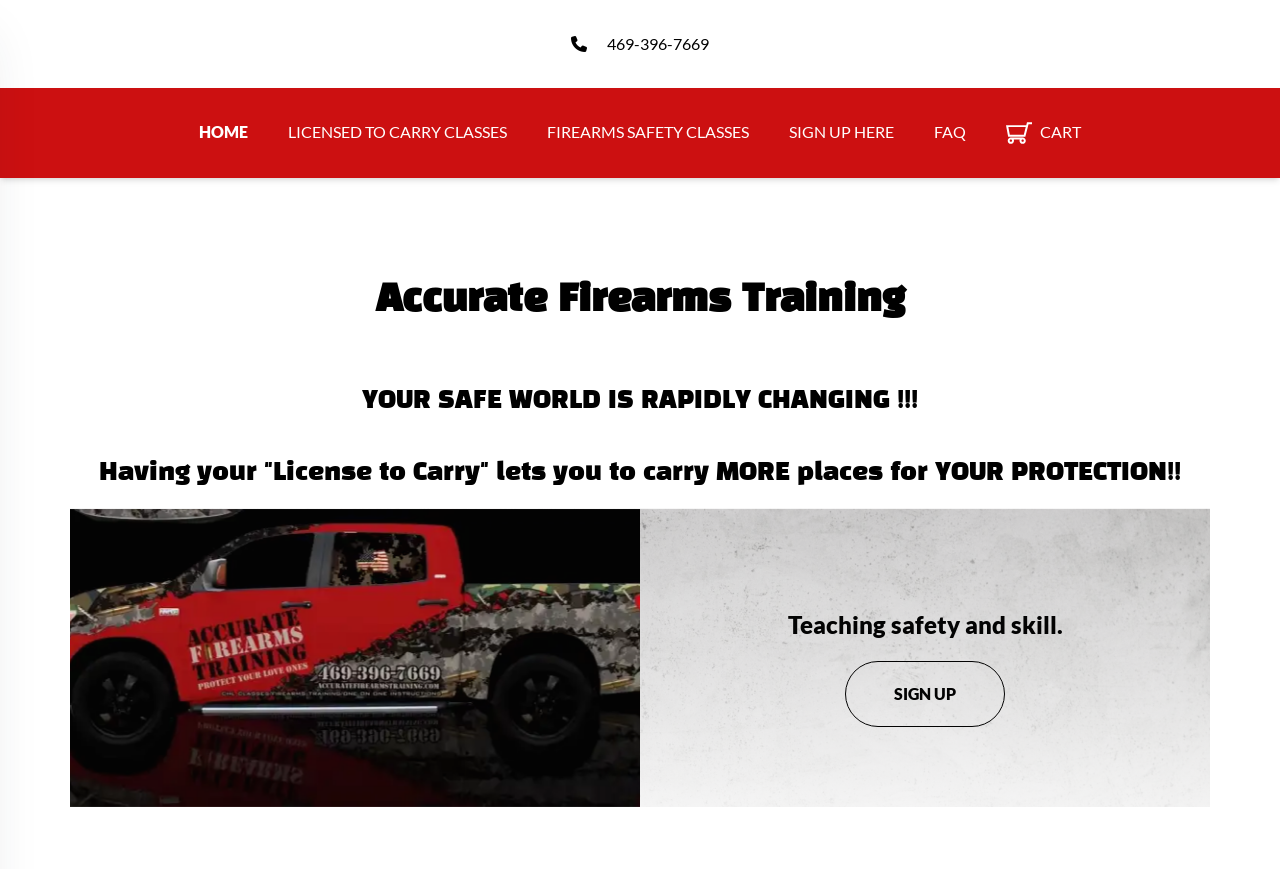What is the phone number on the top right?
Please answer the question with as much detail as possible using the screenshot.

I found the phone number by looking at the top right section of the webpage, where there is a link and a button with the same text ' 469-396-7669'. This suggests that the phone number is 469-396-7669.